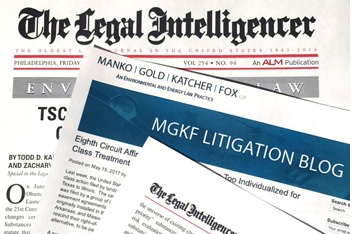What is the focus of the 'MGKF Litigation Blog' section?
Based on the image, answer the question with as much detail as possible.

The caption states that the 'MGKF Litigation Blog' section is visible, and it indicates a focus on legal discussions relevant to litigation topics, suggesting that the blog is concerned with exploring and analyzing issues related to litigation.